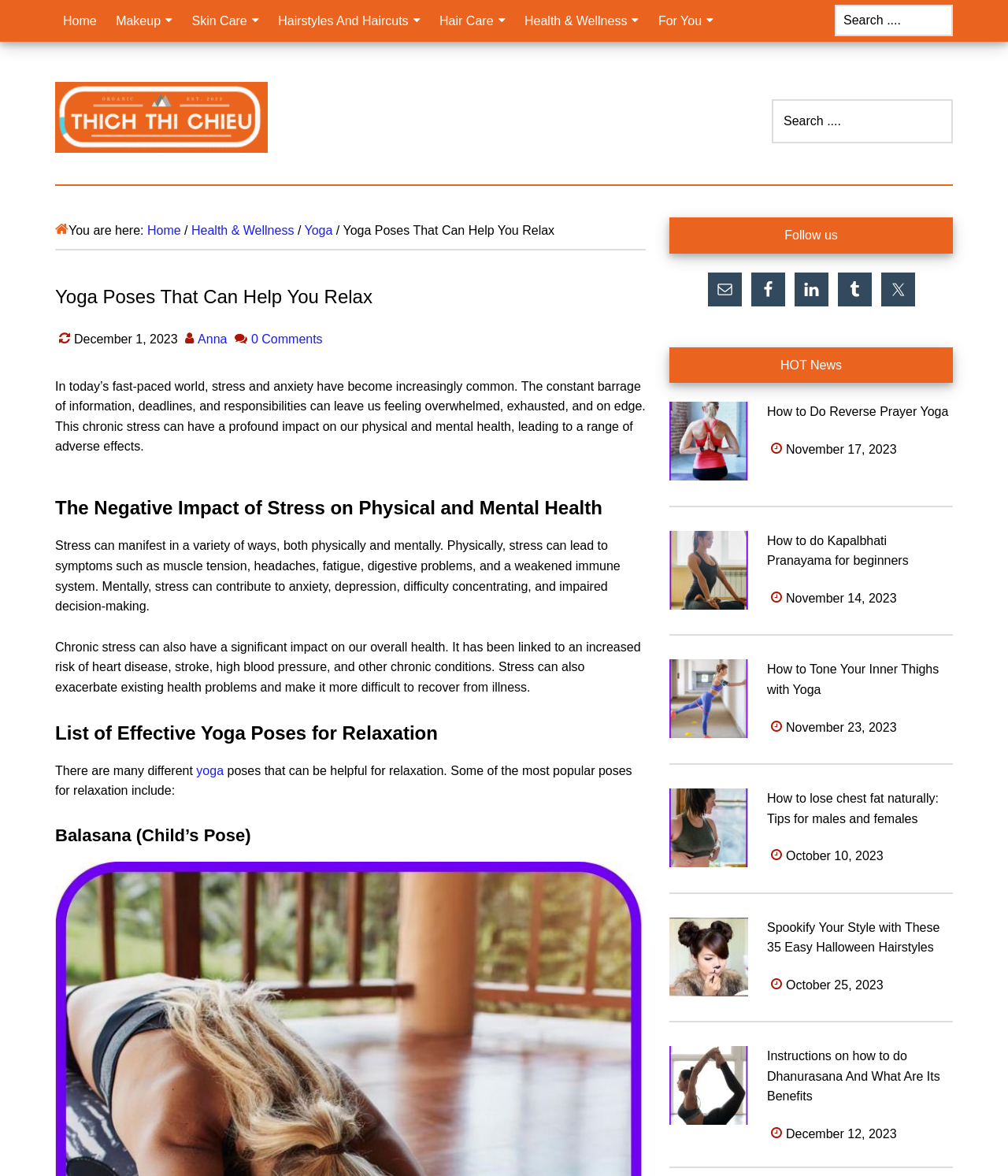Provide the bounding box coordinates for the specified HTML element described in this description: "Twitter". The coordinates should be four float numbers ranging from 0 to 1, in the format [left, top, right, bottom].

[0.874, 0.231, 0.907, 0.26]